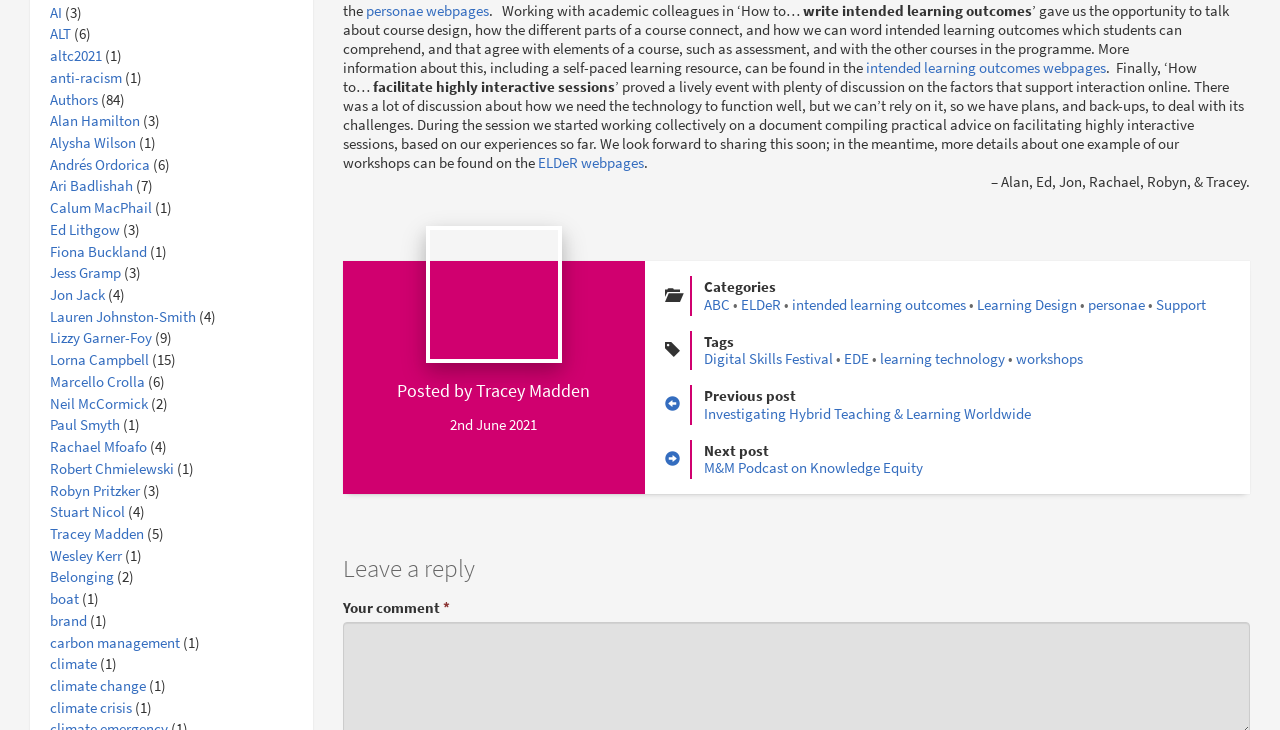Please identify the bounding box coordinates of the element's region that needs to be clicked to fulfill the following instruction: "Click on the link 'AI'". The bounding box coordinates should consist of four float numbers between 0 and 1, i.e., [left, top, right, bottom].

[0.039, 0.004, 0.048, 0.03]